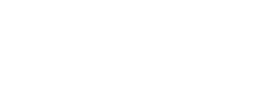Generate an elaborate caption for the given image.

The image depicts a graphic related to the article titled "Woolly Mammoth Genome Meltdown," which explores recent developments in the genetic study of the woolly mammoth. Accompanying the graphic is a heading that emphasizes the main topic, along with a date, indicating that the article was published on March 4th, 2017. This article is part of a broader collection of related posts, showcasing current trends and discoveries in paleogenetics. The image visually connects to the theme of the article, engaging readers interested in prehistoric life and evolutionary studies.